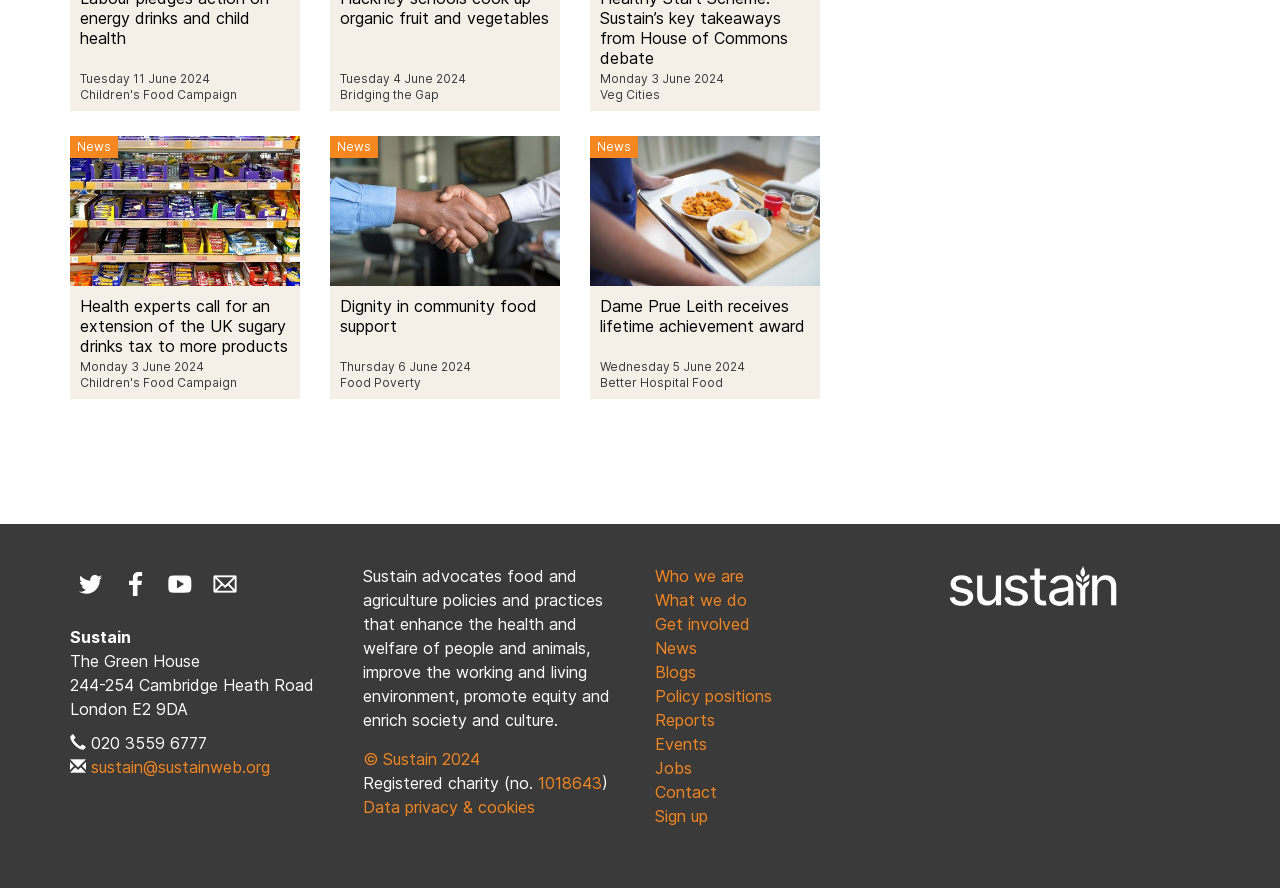What is the name of the organization?
Answer the question based on the image using a single word or a brief phrase.

Sustain